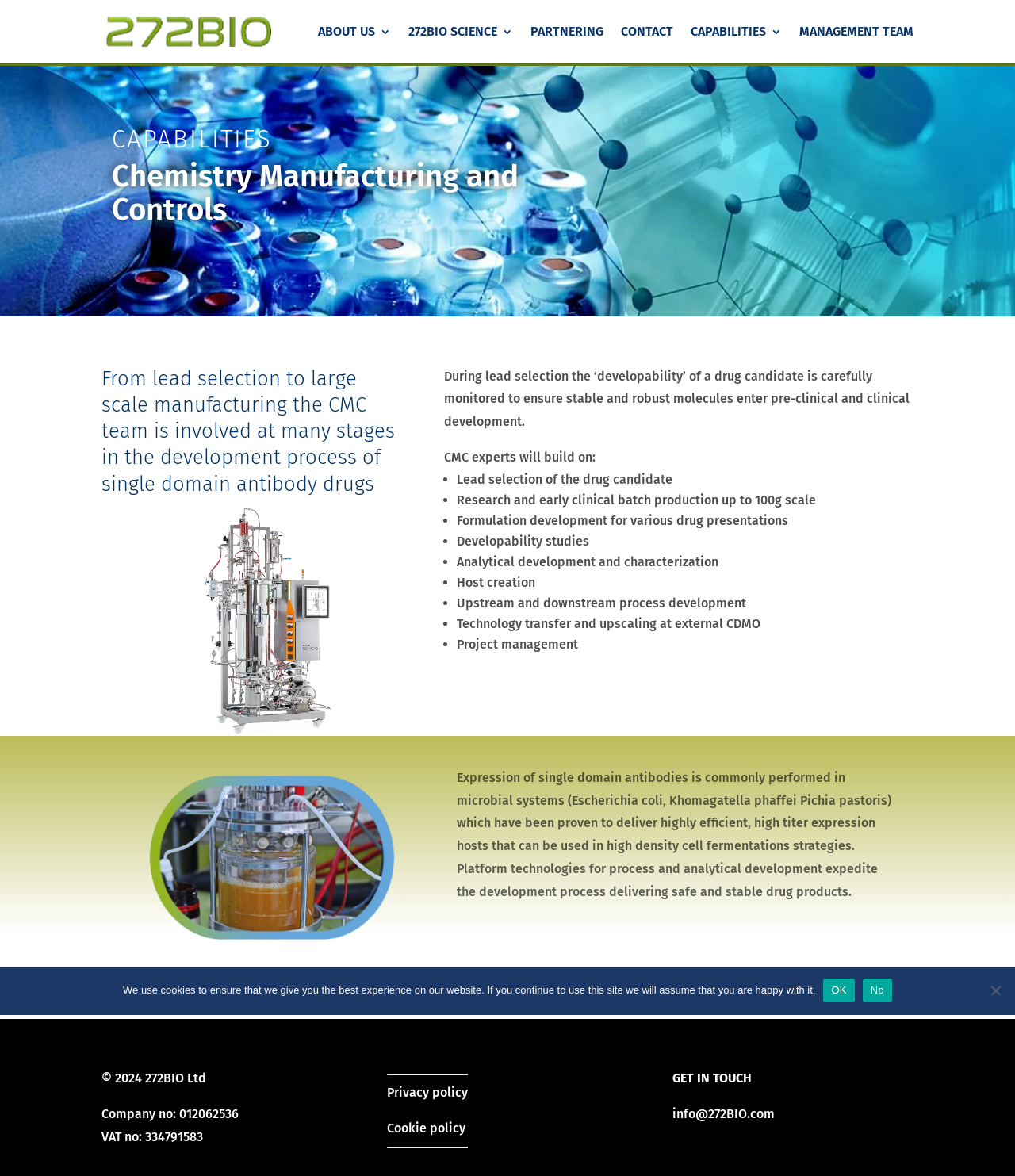What is the contact email address?
From the details in the image, provide a complete and detailed answer to the question.

The contact email address can be found in the footer section, where it is written as 'info@272BIO.com'.